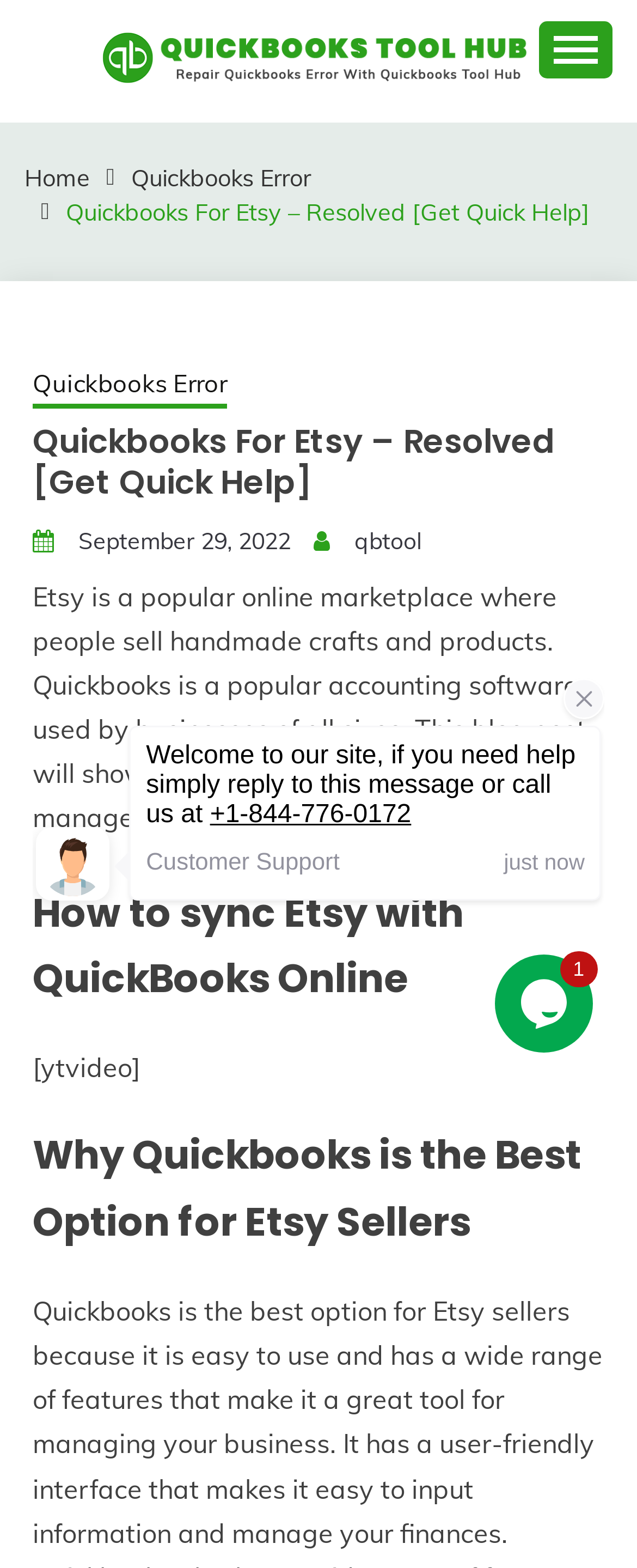Using the provided element description "Quickbooks Error", determine the bounding box coordinates of the UI element.

[0.206, 0.104, 0.488, 0.123]